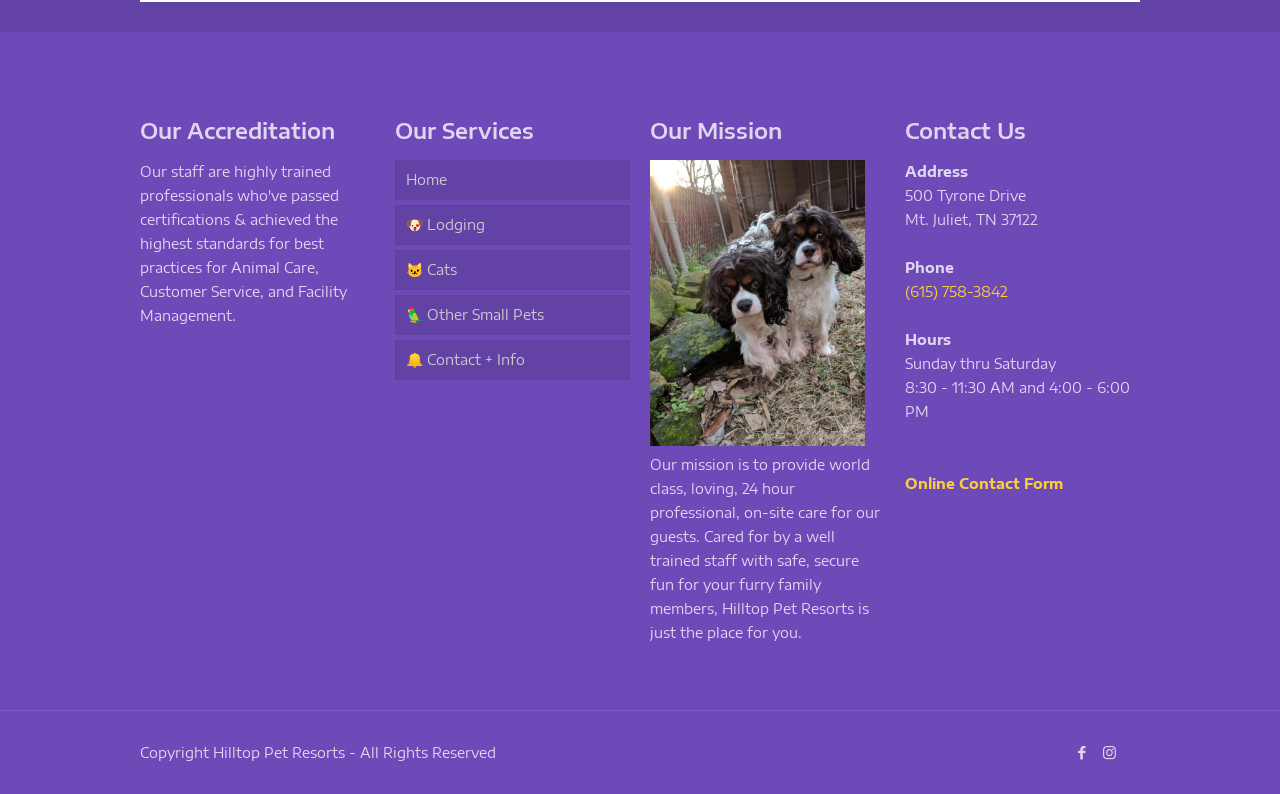Respond with a single word or phrase for the following question: 
What are the hours of operation for Hilltop Pet Resorts?

8:30 - 11:30 AM and 4:00 - 6:00 PM